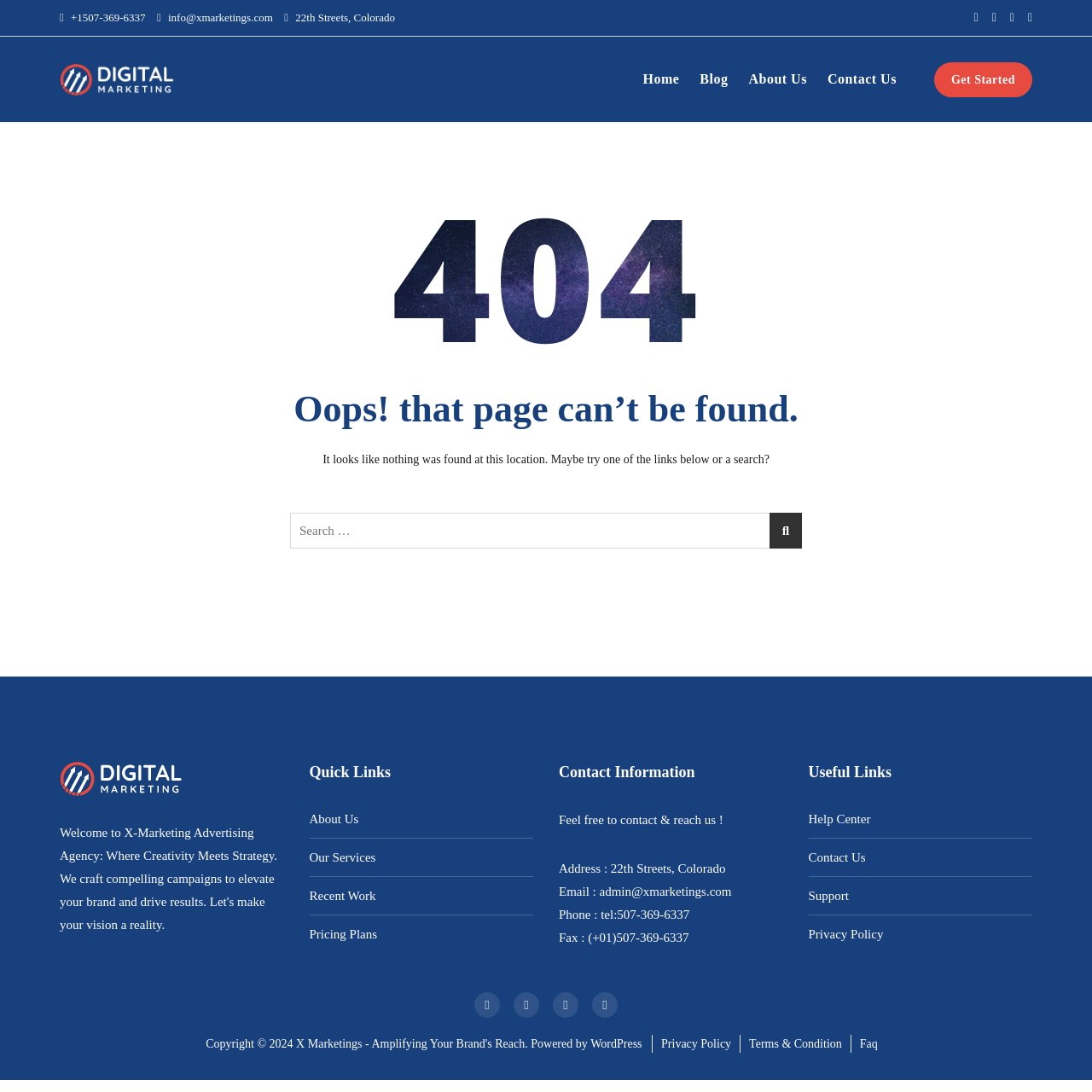Please give the bounding box coordinates of the area that should be clicked to fulfill the following instruction: "Click on 'Contact Us'". The coordinates should be in the format of four float numbers from 0 to 1, i.e., [left, top, right, bottom].

None